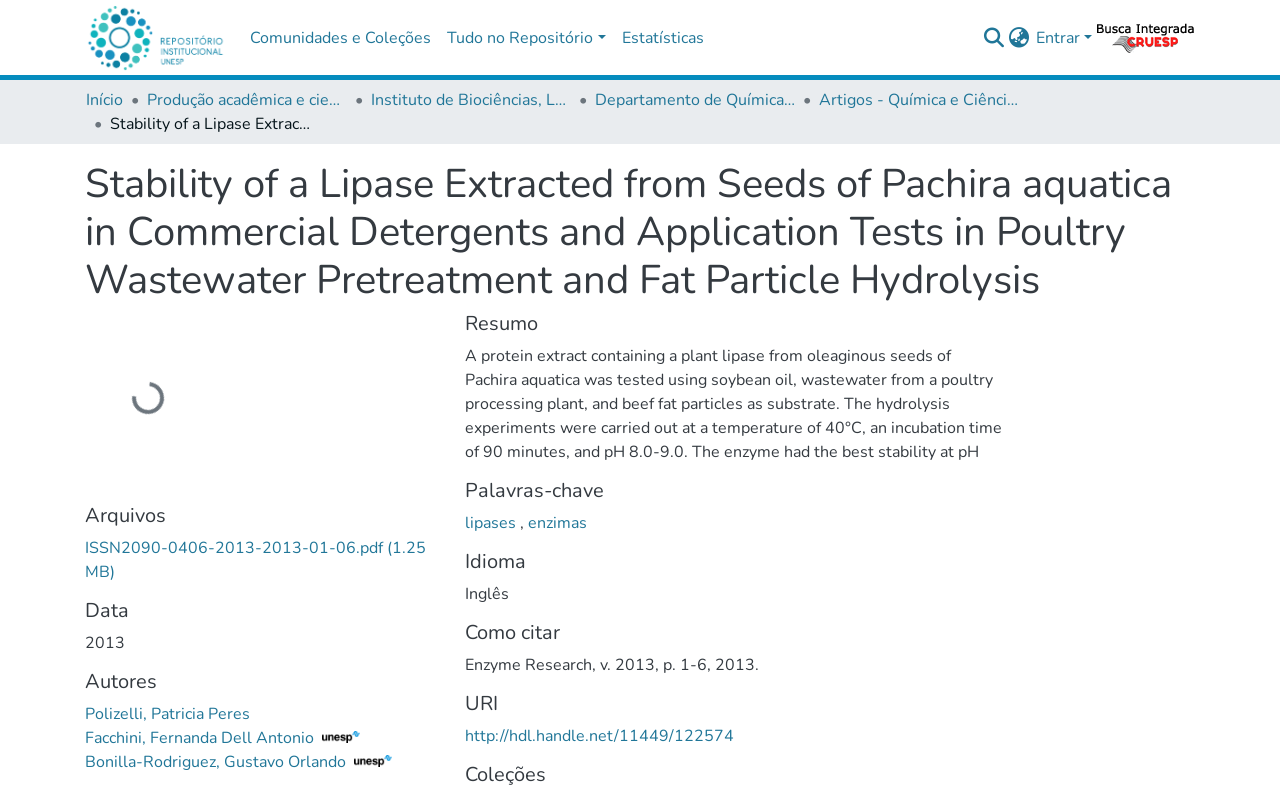Given the element description, predict the bounding box coordinates in the format (top-left x, top-left y, bottom-right x, bottom-right y). Make sure all values are between 0 and 1. Here is the element description: Entrar

[0.806, 0.034, 0.856, 0.062]